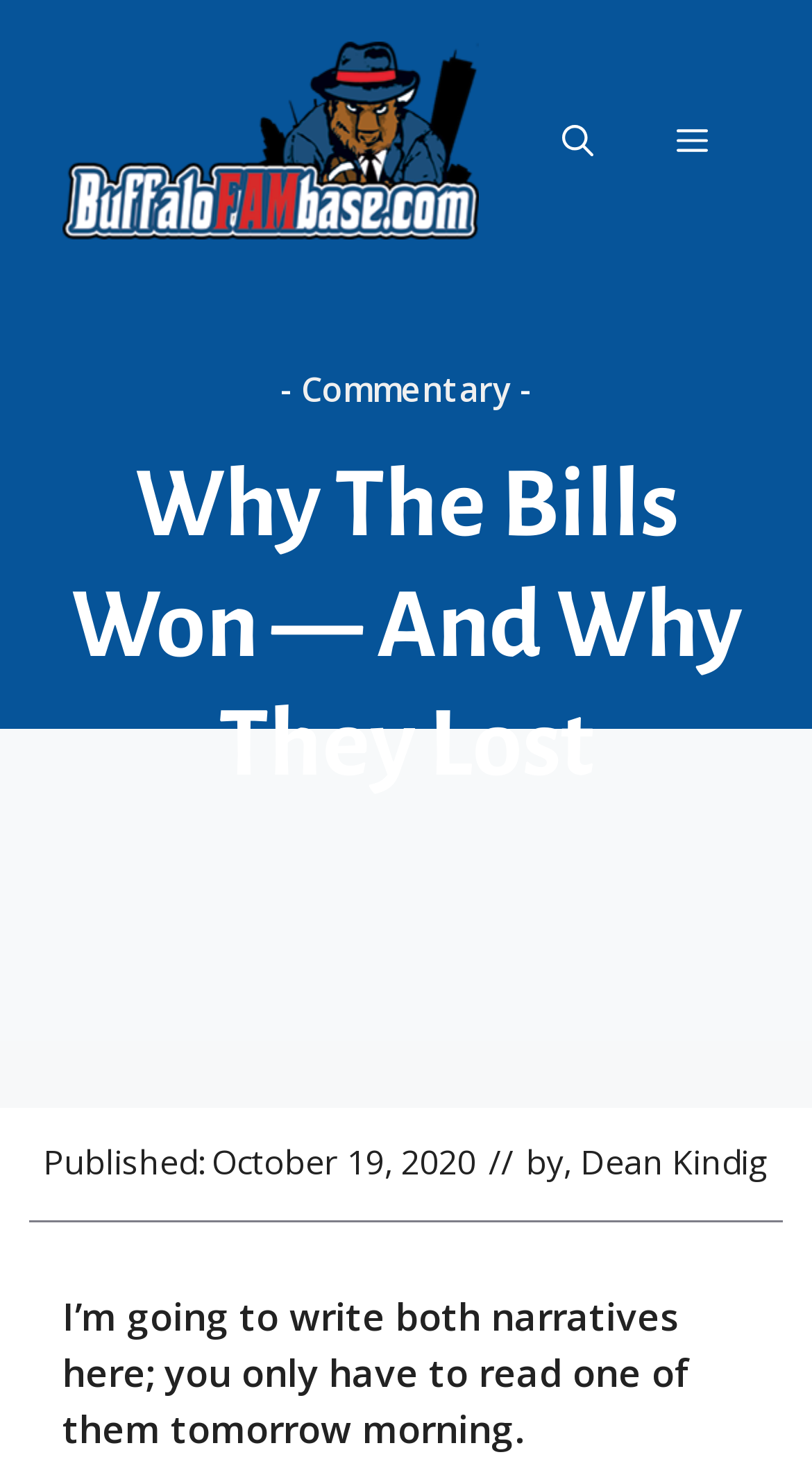Use the details in the image to answer the question thoroughly: 
When was the article published?

I obtained the answer by looking at the time element, which contains the text 'October 19, 2020', indicating the publication date of the article.